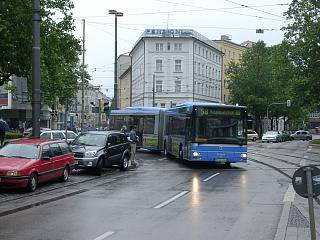Offer a detailed explanation of the image's components.

The image depicts a city street in Munich, characterized by a bustling urban environment. In the foreground, a blue and green bus, identified as a type R2.2, maneuvers through the traffic, showcasing the city's public transportation system. To the left, a red car is parked closely alongside several other vehicles, while the wet pavement reflects the cloudy sky, suggesting recent rain. In the background, multi-story buildings line the street, with greenery from trees partially framing the scene. The bus's route number (58) is clearly visible, indicating its destination. Overall, the image captures the essence of Munich's modern public transit infrastructure amid a typical urban landscape.